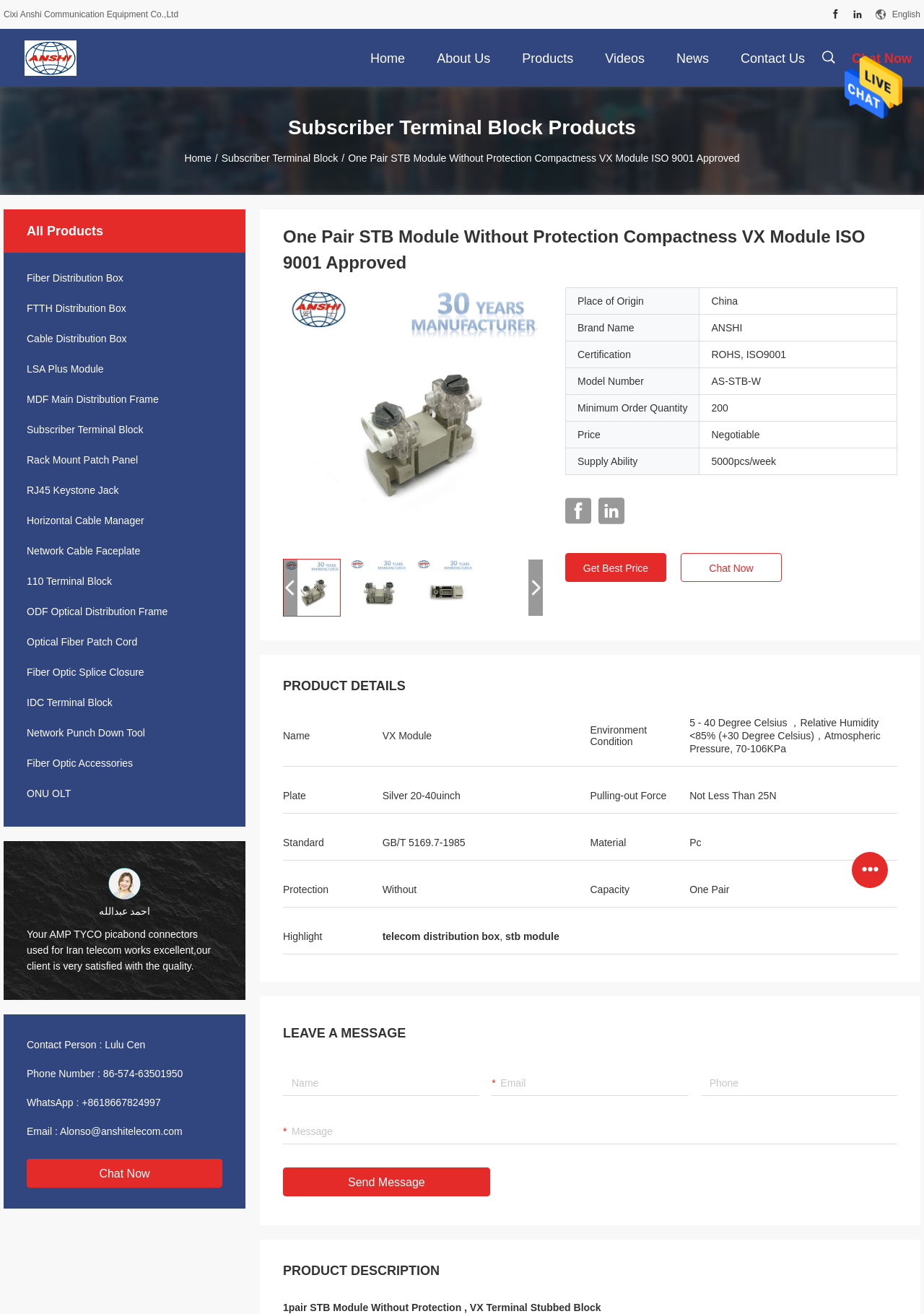What is the certification of the product?
Please give a detailed and elaborate explanation in response to the question.

I found the certification of the product by looking at the product name, which includes the phrase 'ISO 9001 Approved'.